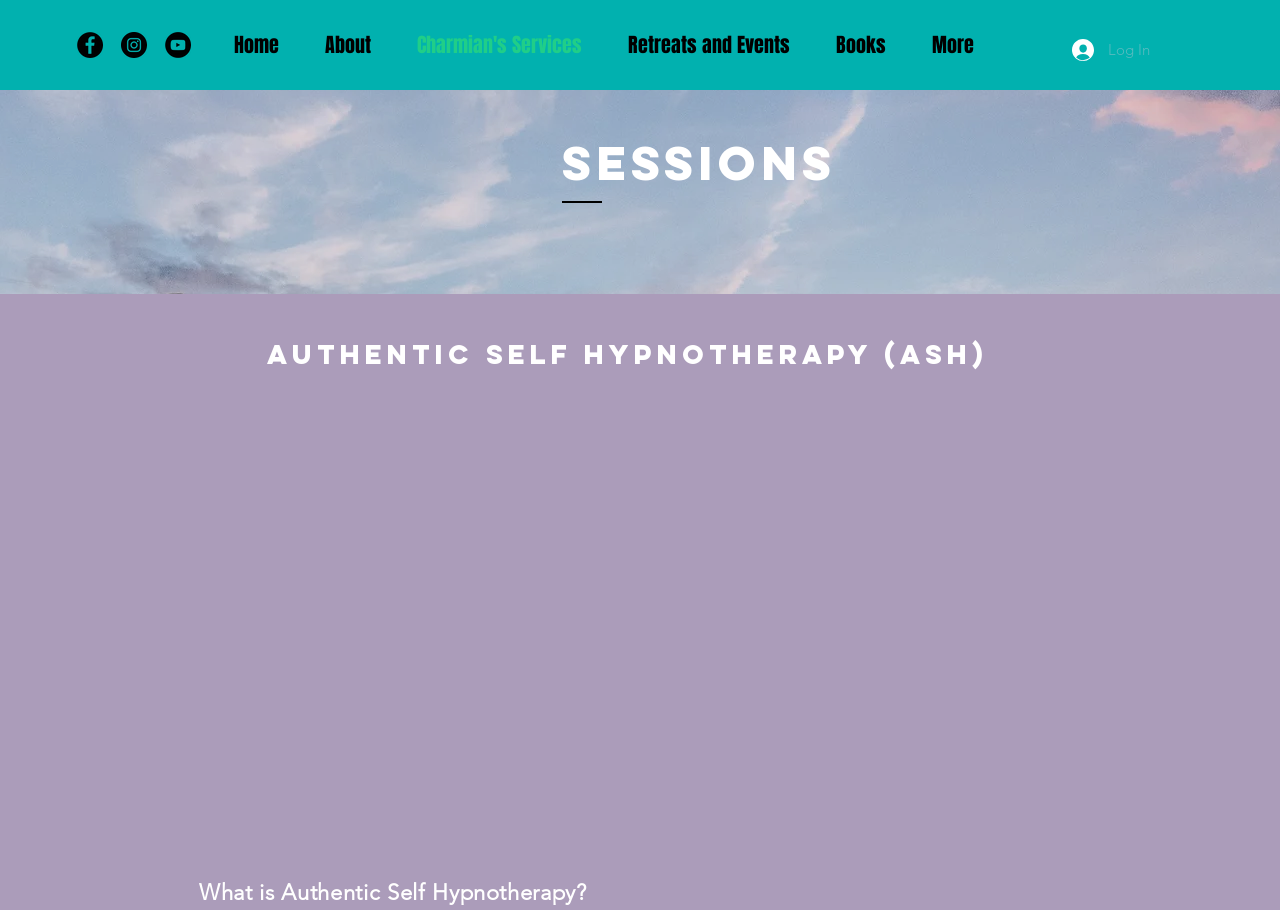Please analyze the image and give a detailed answer to the question:
What is the topic of the subheading on the page?

The subheading 'Authentic Self Hypnotherapy (ASH)' is displayed below the main heading, indicating that the page is providing information or resources related to this specific topic, which is likely a service offered on the website.